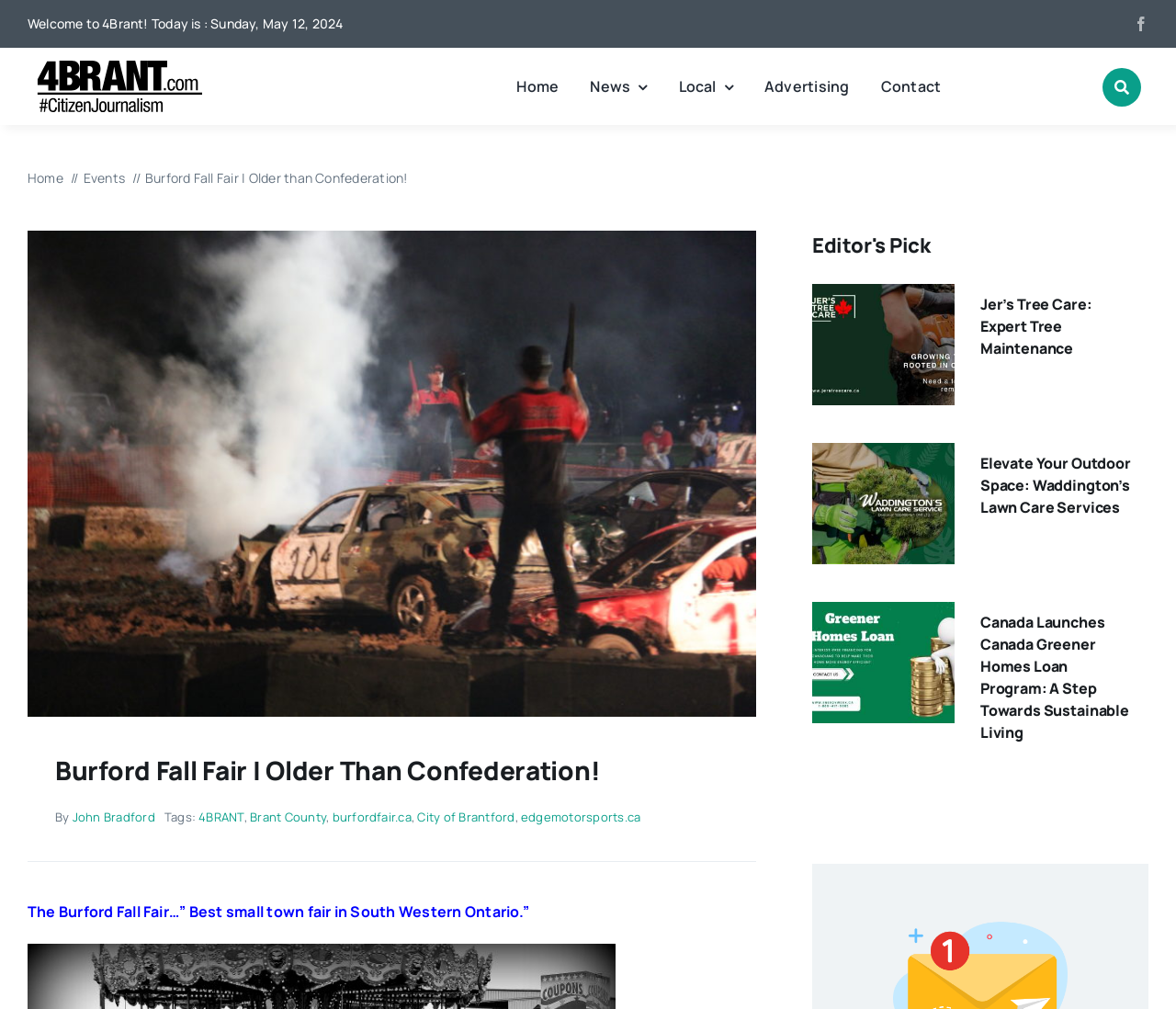Please specify the bounding box coordinates of the clickable region to carry out the following instruction: "Read the article by John Bradford". The coordinates should be four float numbers between 0 and 1, in the format [left, top, right, bottom].

[0.061, 0.802, 0.132, 0.818]